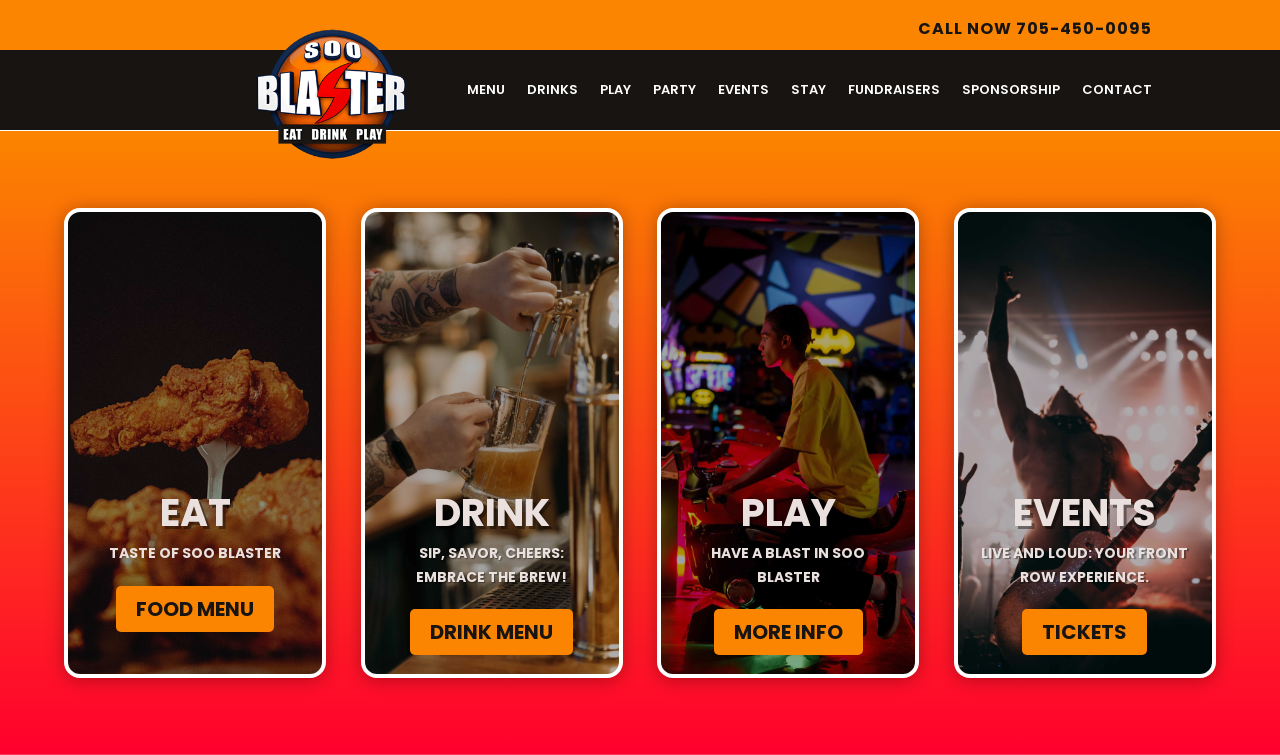Please specify the coordinates of the bounding box for the element that should be clicked to carry out this instruction: "Check out EVENTS". The coordinates must be four float numbers between 0 and 1, formatted as [left, top, right, bottom].

[0.561, 0.11, 0.601, 0.139]